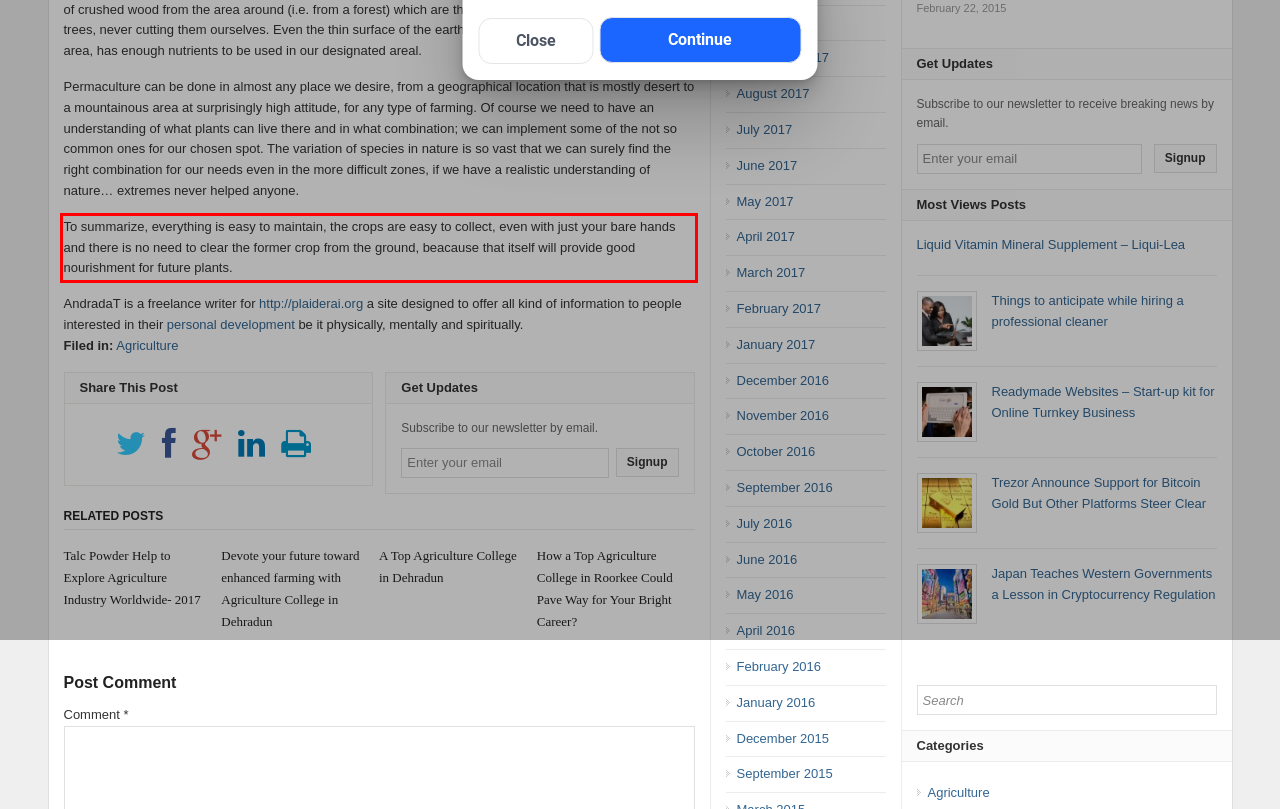Review the screenshot of the webpage and recognize the text inside the red rectangle bounding box. Provide the extracted text content.

To summarize, everything is easy to maintain, the crops are easy to collect, even with just your bare hands and there is no need to clear the former crop from the ground, beacause that itself will provide good nourishment for future plants.